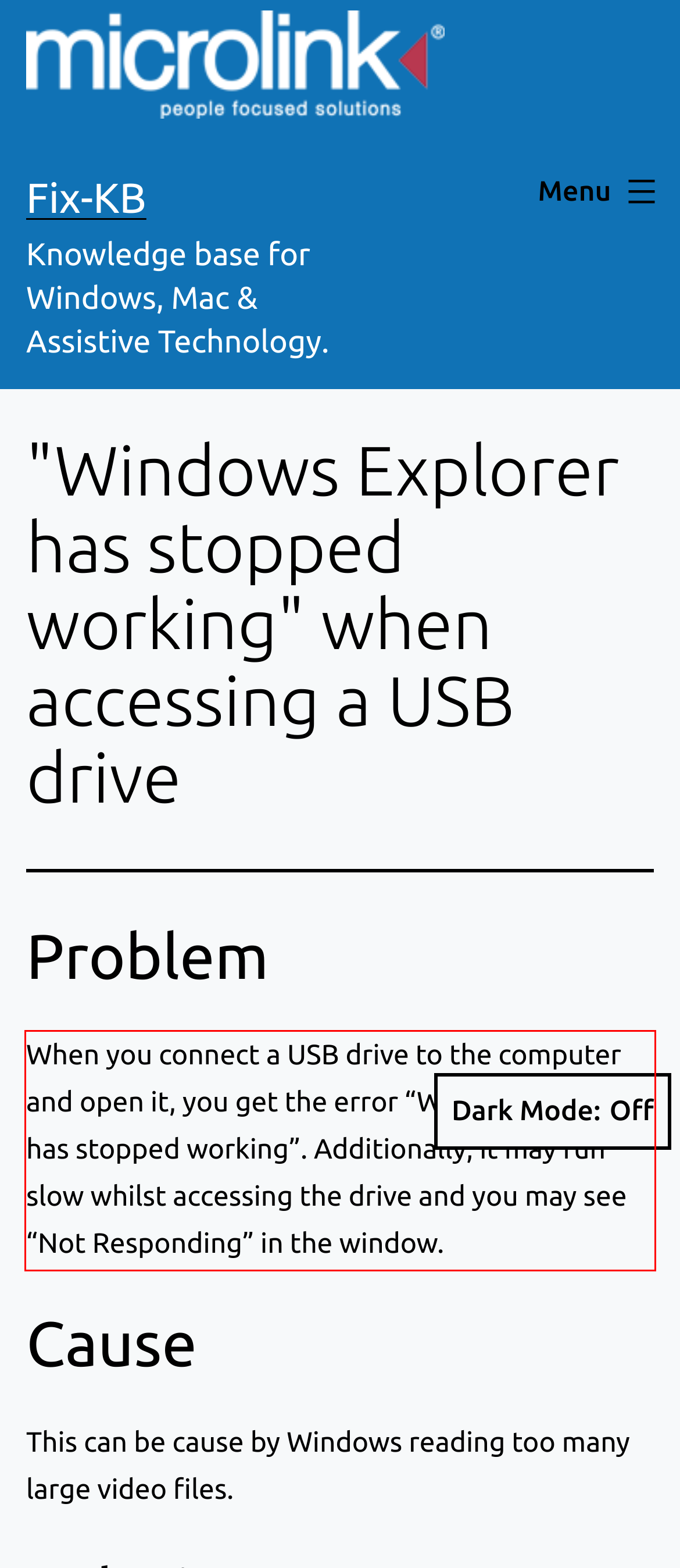Given a screenshot of a webpage with a red bounding box, please identify and retrieve the text inside the red rectangle.

When you connect a USB drive to the computer and open it, you get the error “Windows Explorer has stopped working”. Additionally, it may run slow whilst accessing the drive and you may see “Not Responding” in the window.